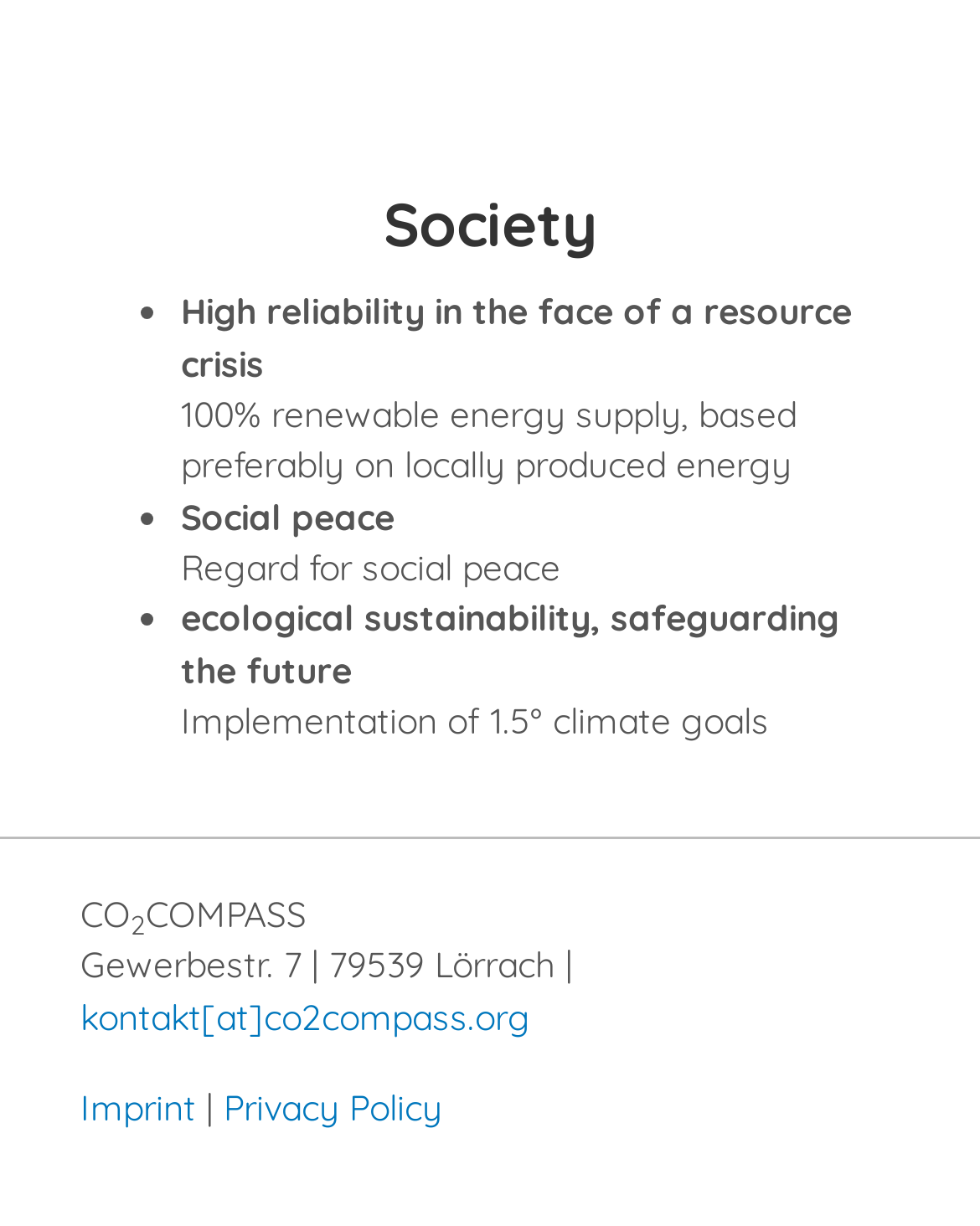Use the details in the image to answer the question thoroughly: 
What is the contact email of the organization?

The contact email of the organization can be found at the bottom of the webpage, where it is written as 'kontakt[at]co2compass.org'.